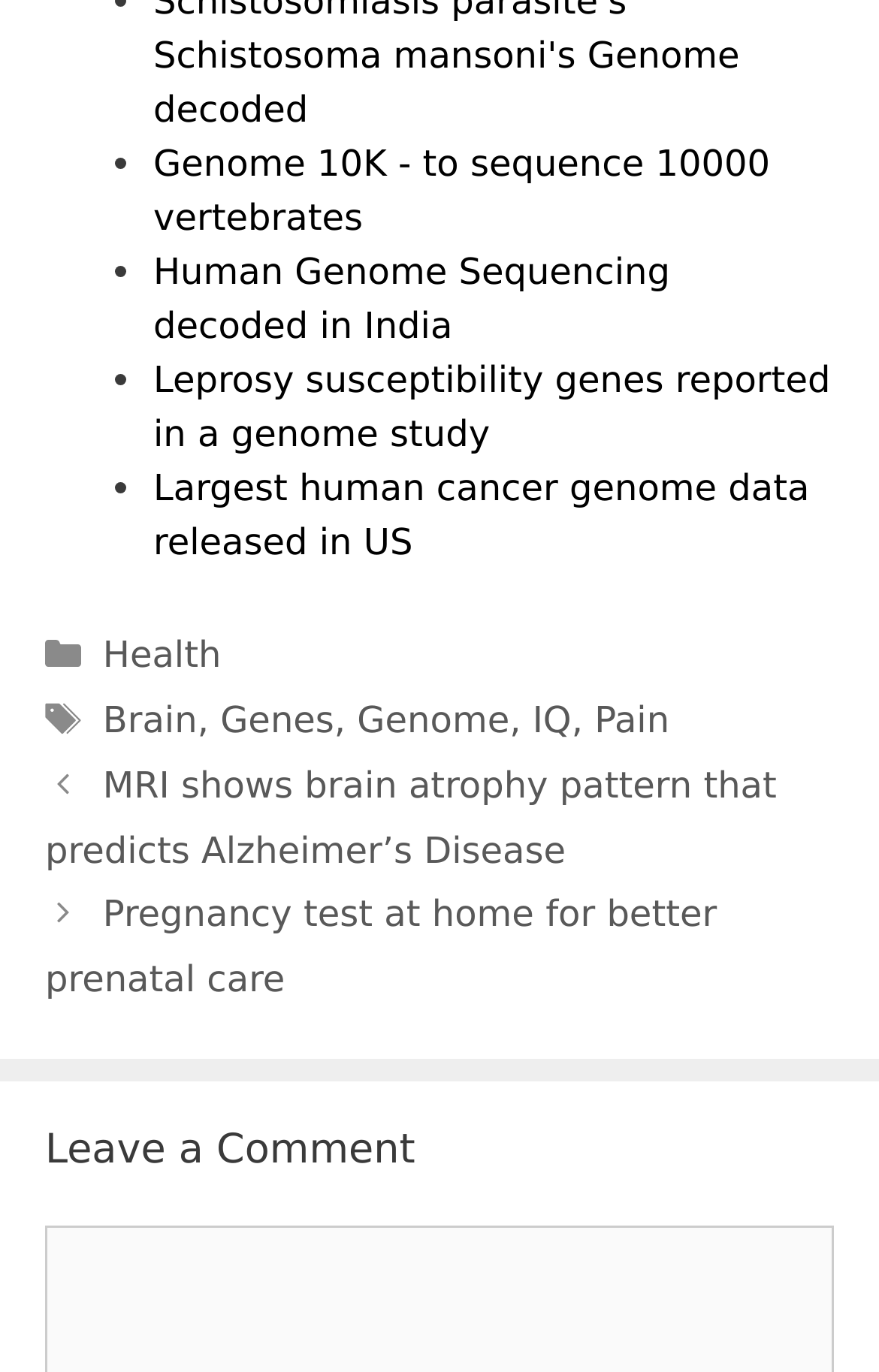Identify the bounding box for the UI element described as: "Health". The coordinates should be four float numbers between 0 and 1, i.e., [left, top, right, bottom].

[0.117, 0.462, 0.252, 0.493]